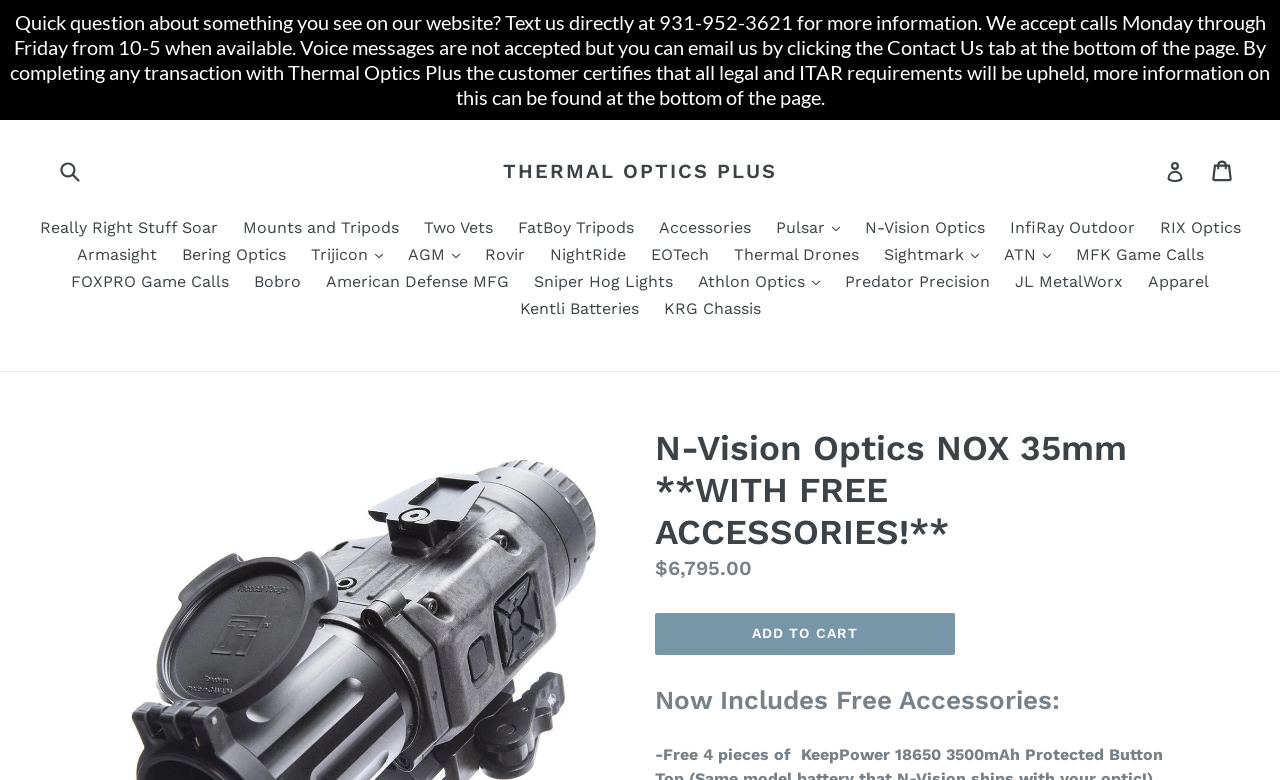What is the regular price of the product?
Give a single word or phrase answer based on the content of the image.

$6,795.00